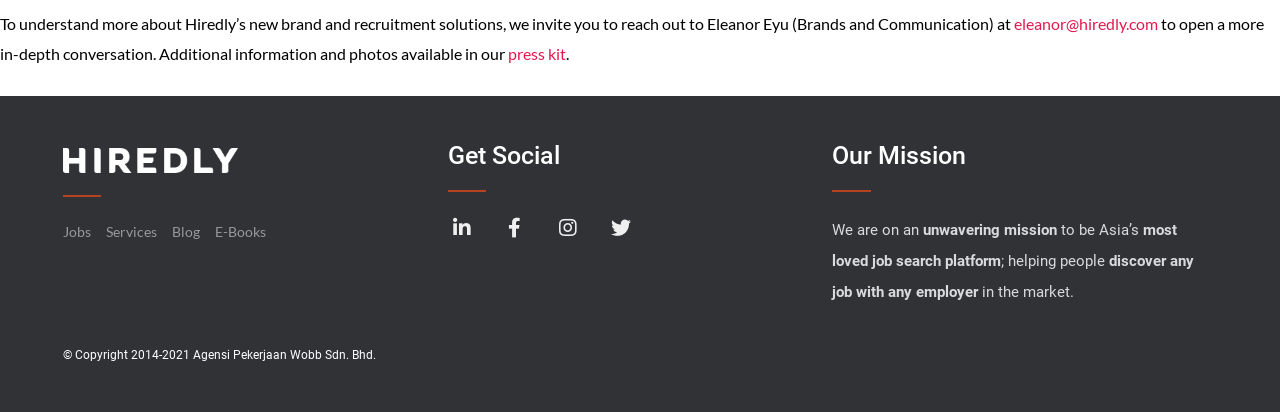Kindly provide the bounding box coordinates of the section you need to click on to fulfill the given instruction: "Follow Hiredly on LinkedIn".

[0.35, 0.52, 0.372, 0.588]